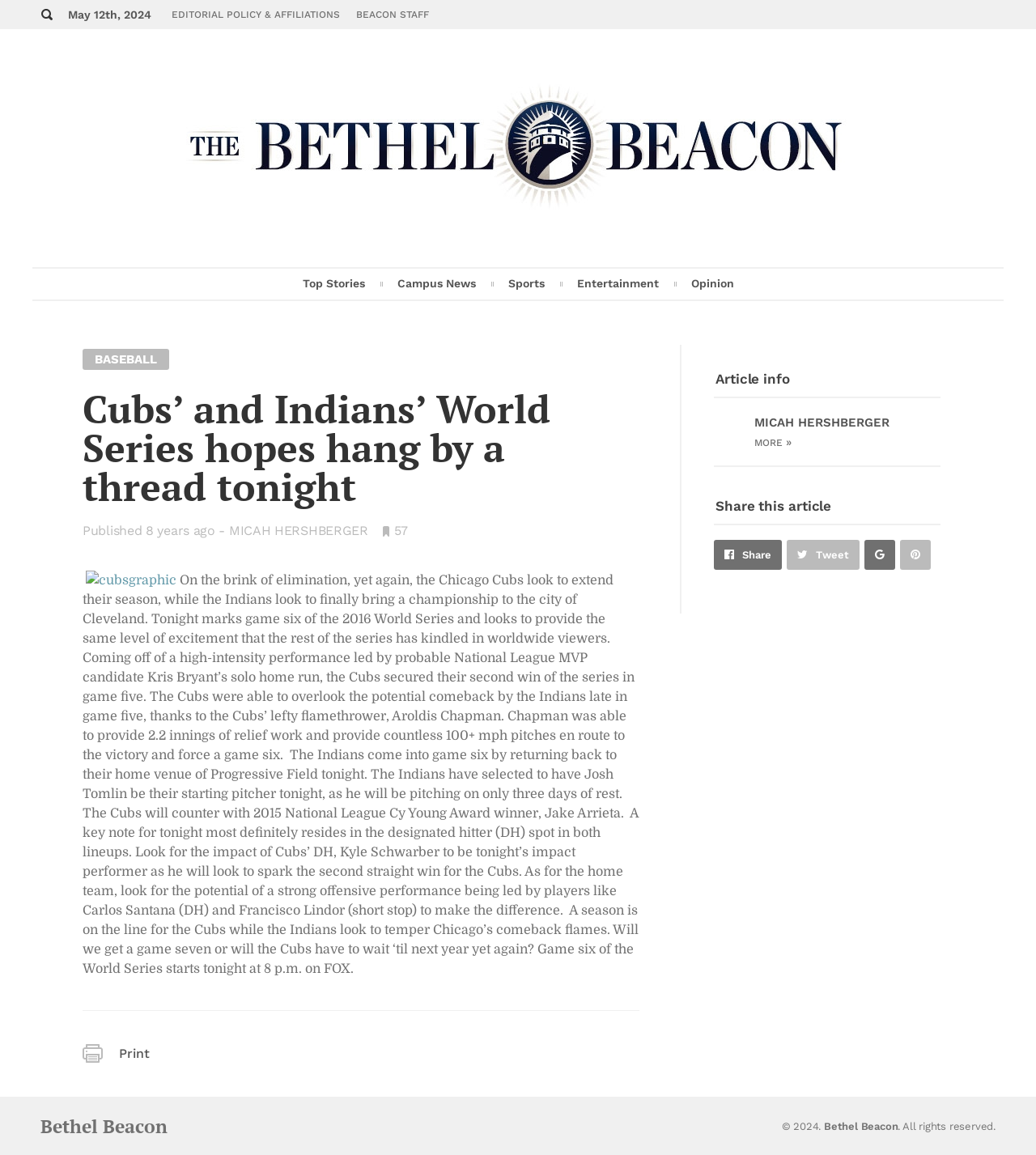Identify the bounding box coordinates for the UI element described as: "Tweet".

[0.759, 0.467, 0.83, 0.493]